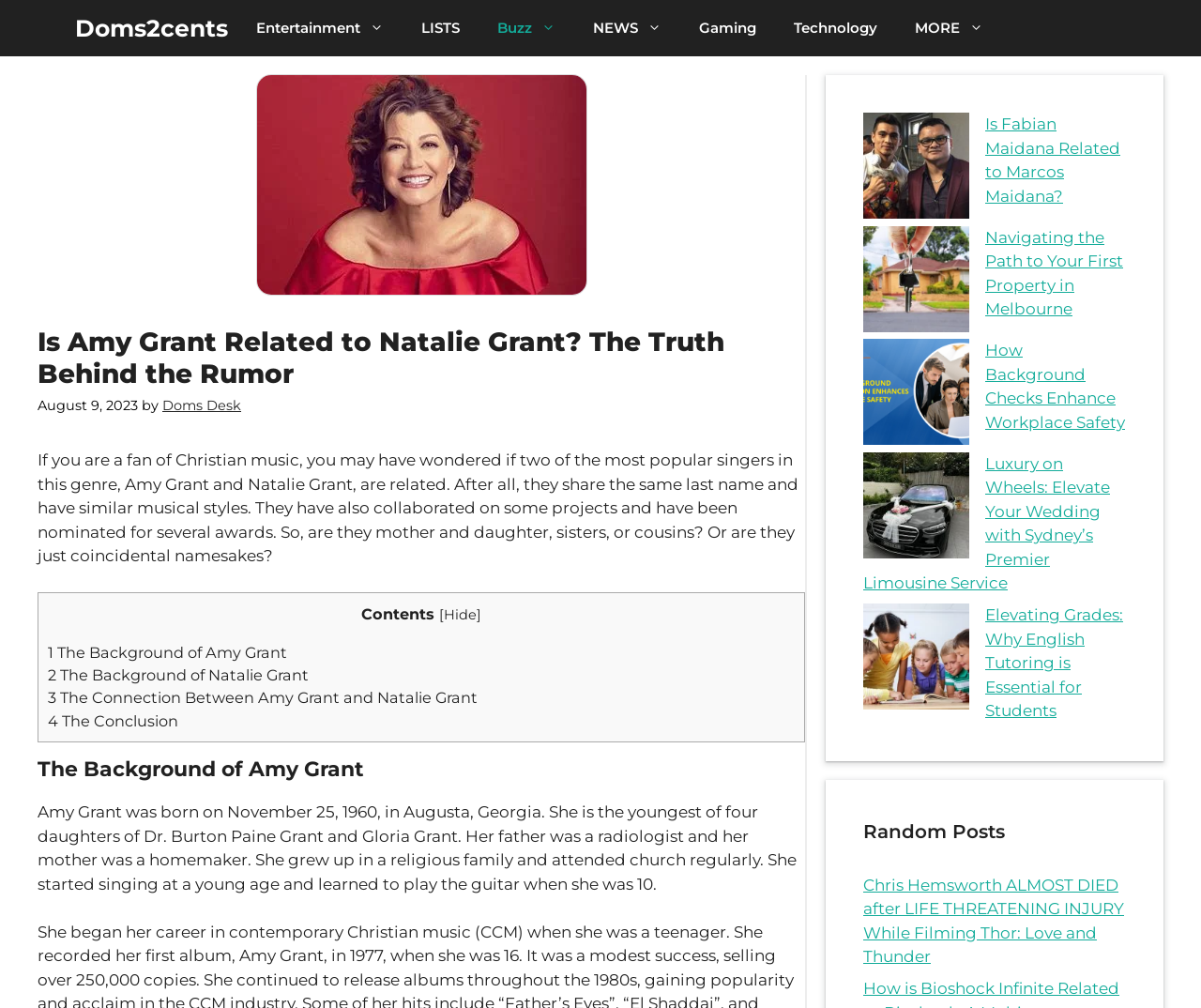Determine the coordinates of the bounding box that should be clicked to complete the instruction: "Click on the 'Doms2cents' link". The coordinates should be represented by four float numbers between 0 and 1: [left, top, right, bottom].

[0.062, 0.0, 0.19, 0.056]